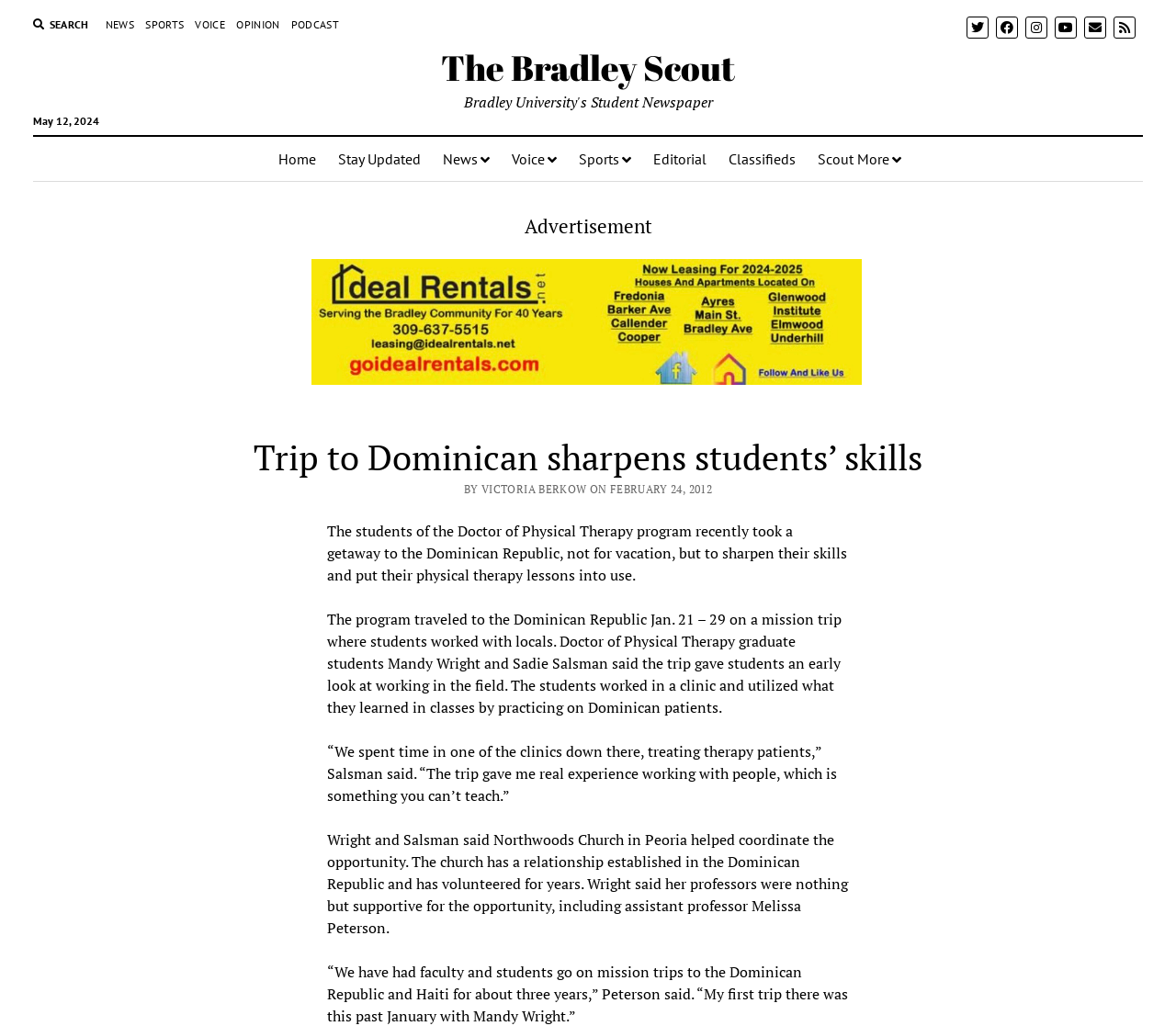Please provide the bounding box coordinates for the UI element as described: "The Bradley Scout". The coordinates must be four floats between 0 and 1, represented as [left, top, right, bottom].

[0.375, 0.043, 0.625, 0.089]